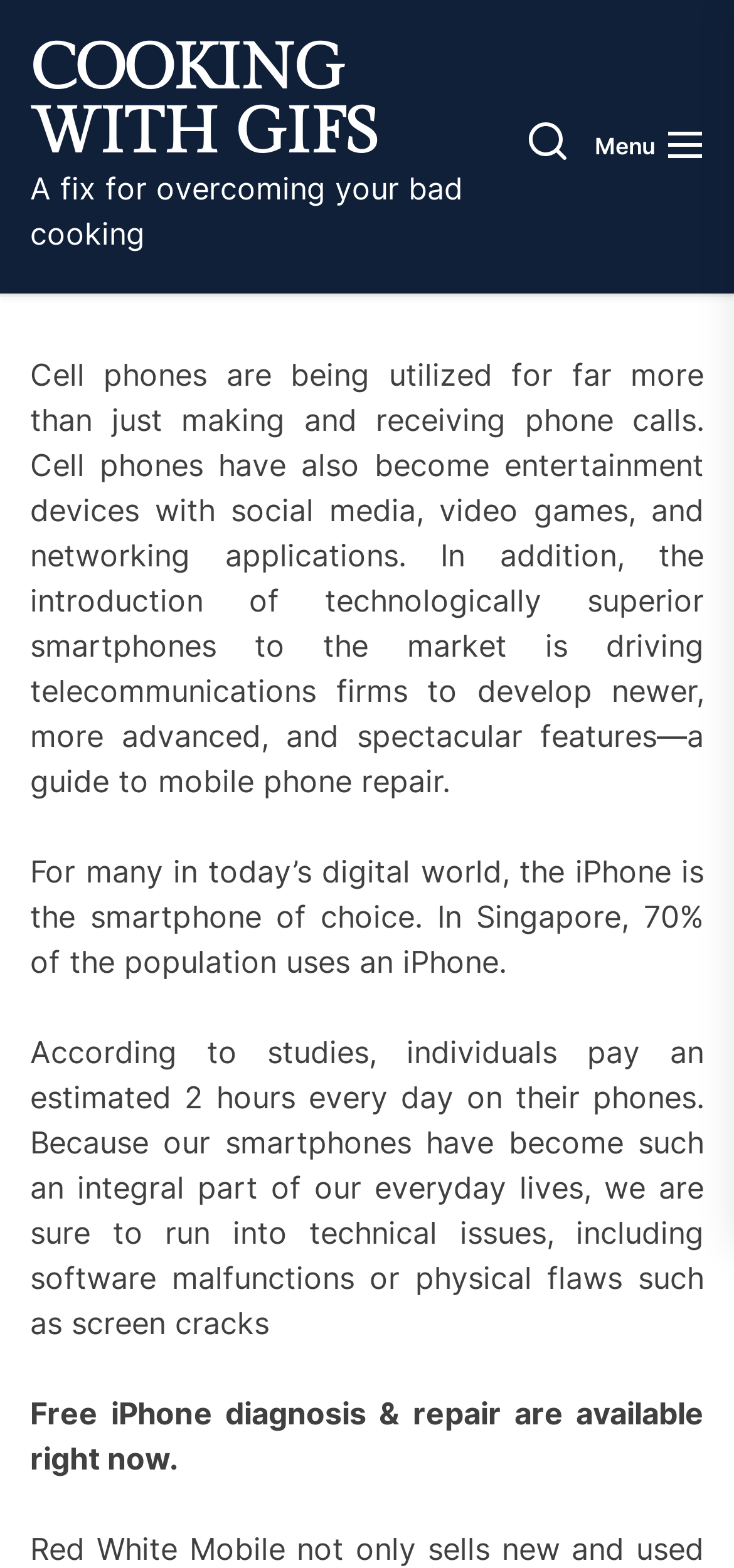Give a one-word or one-phrase response to the question: 
What percentage of Singapore's population uses an iPhone?

70%